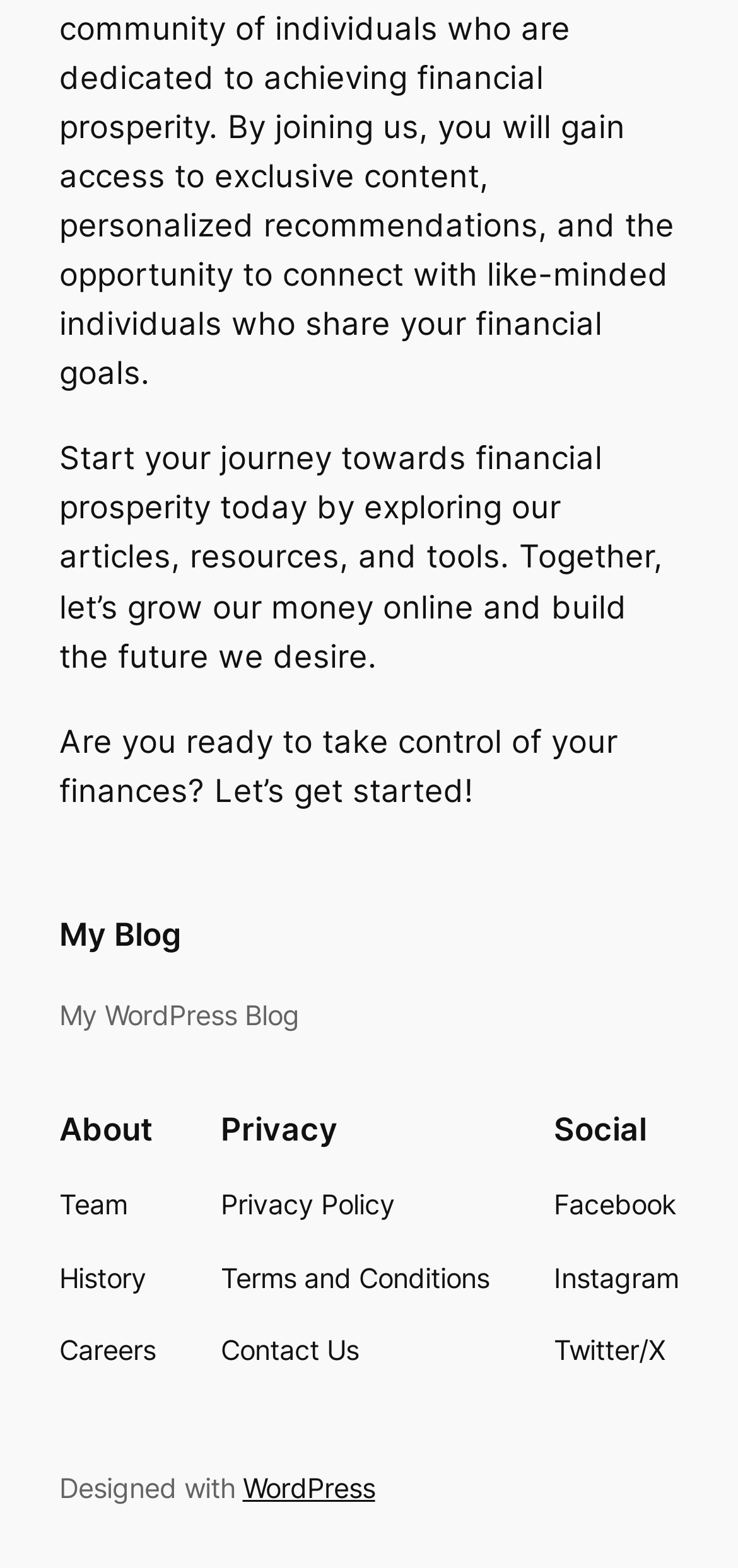Identify the bounding box coordinates of the region that should be clicked to execute the following instruction: "Visit my blog".

[0.08, 0.584, 0.247, 0.608]